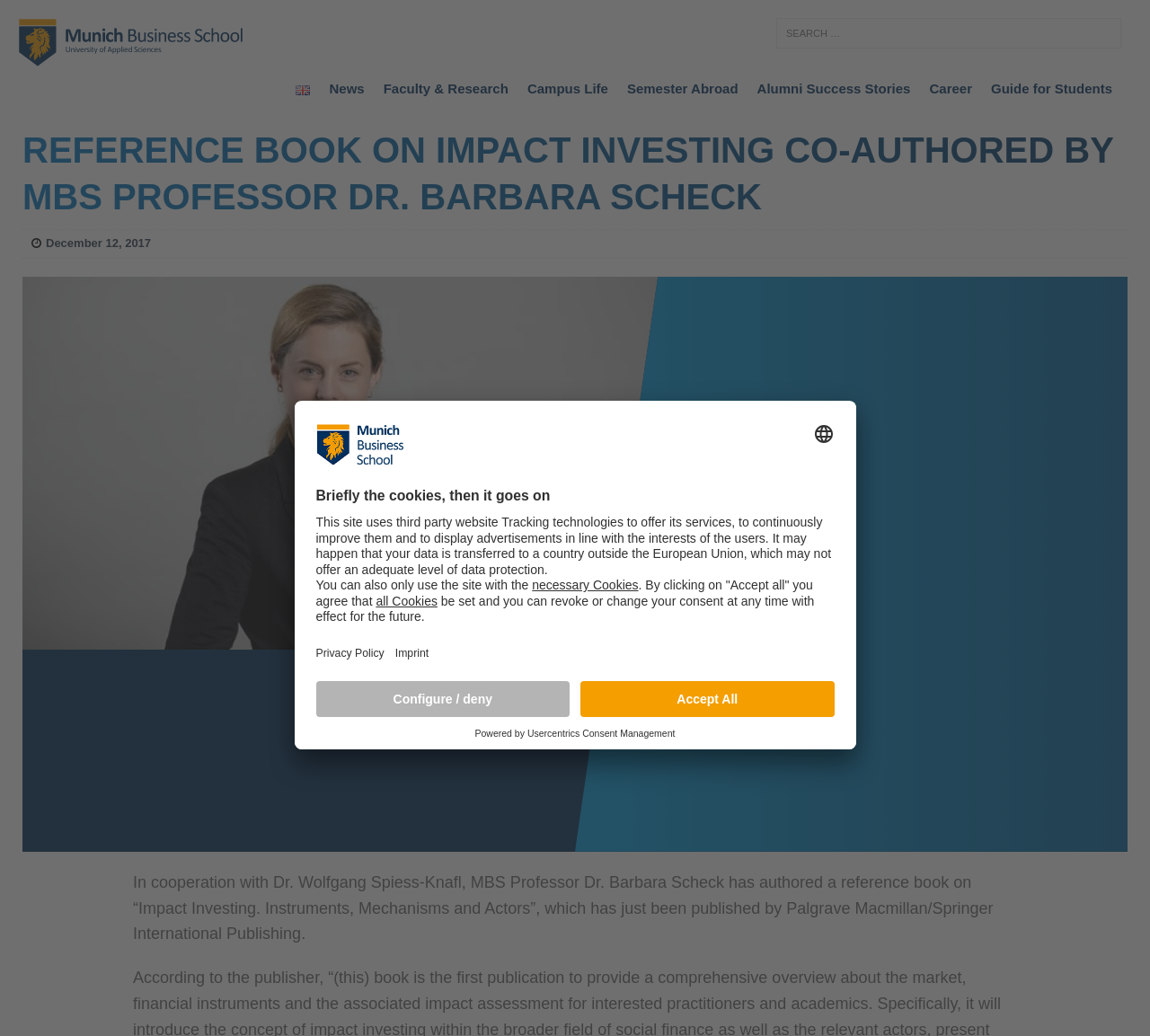What is the date mentioned in the webpage?
Please answer the question with a detailed and comprehensive explanation.

The answer can be found in the link element with the text 'December 12, 2017'.